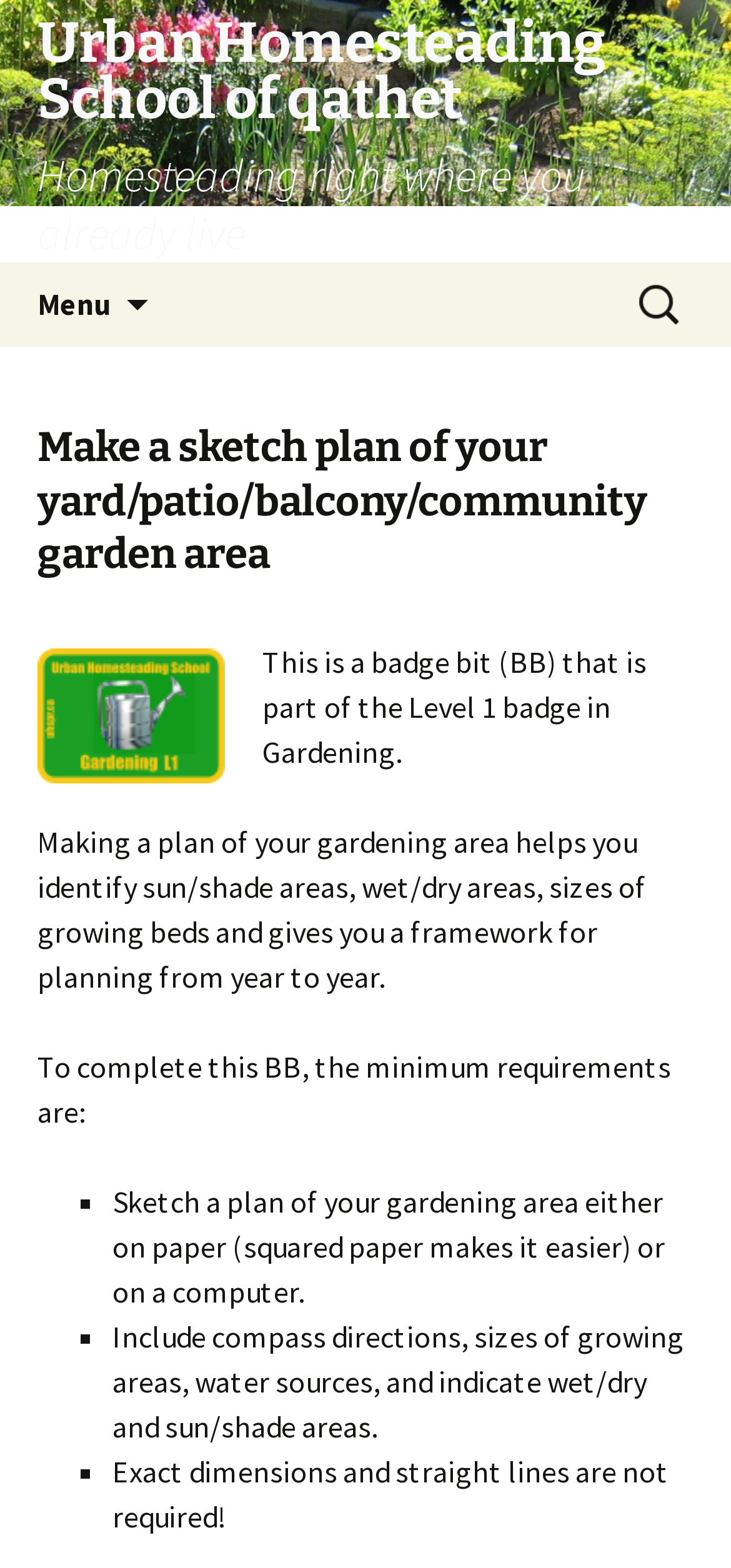With reference to the screenshot, provide a detailed response to the question below:
What is the purpose of the search box?

The search box is used to search for something, as indicated by the text 'Search for:' next to the search box.